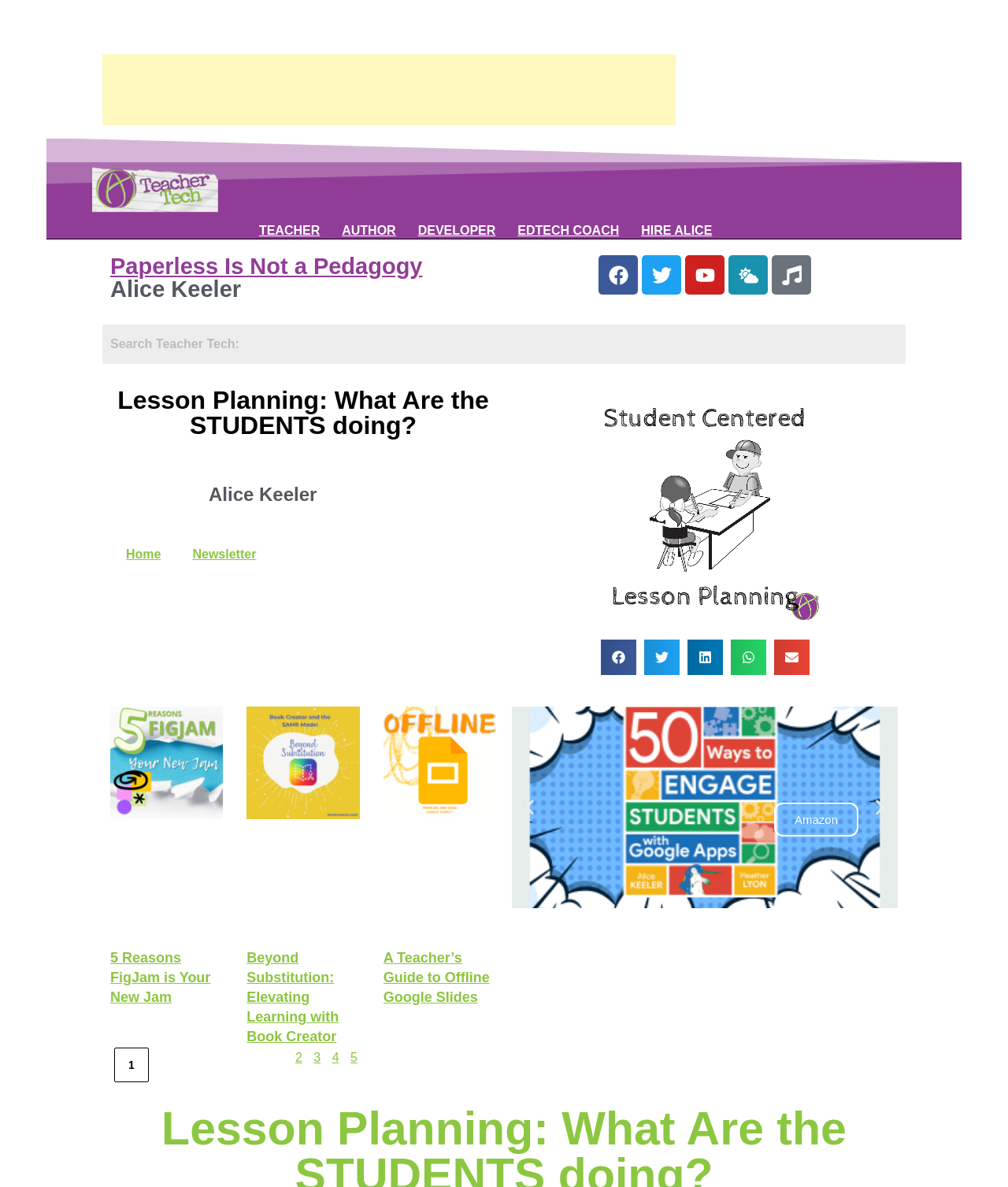Please specify the bounding box coordinates of the clickable region to carry out the following instruction: "Read topic RTL: 200 kilometre DAY FOUR". The coordinates should be four float numbers between 0 and 1, in the format [left, top, right, bottom].

None